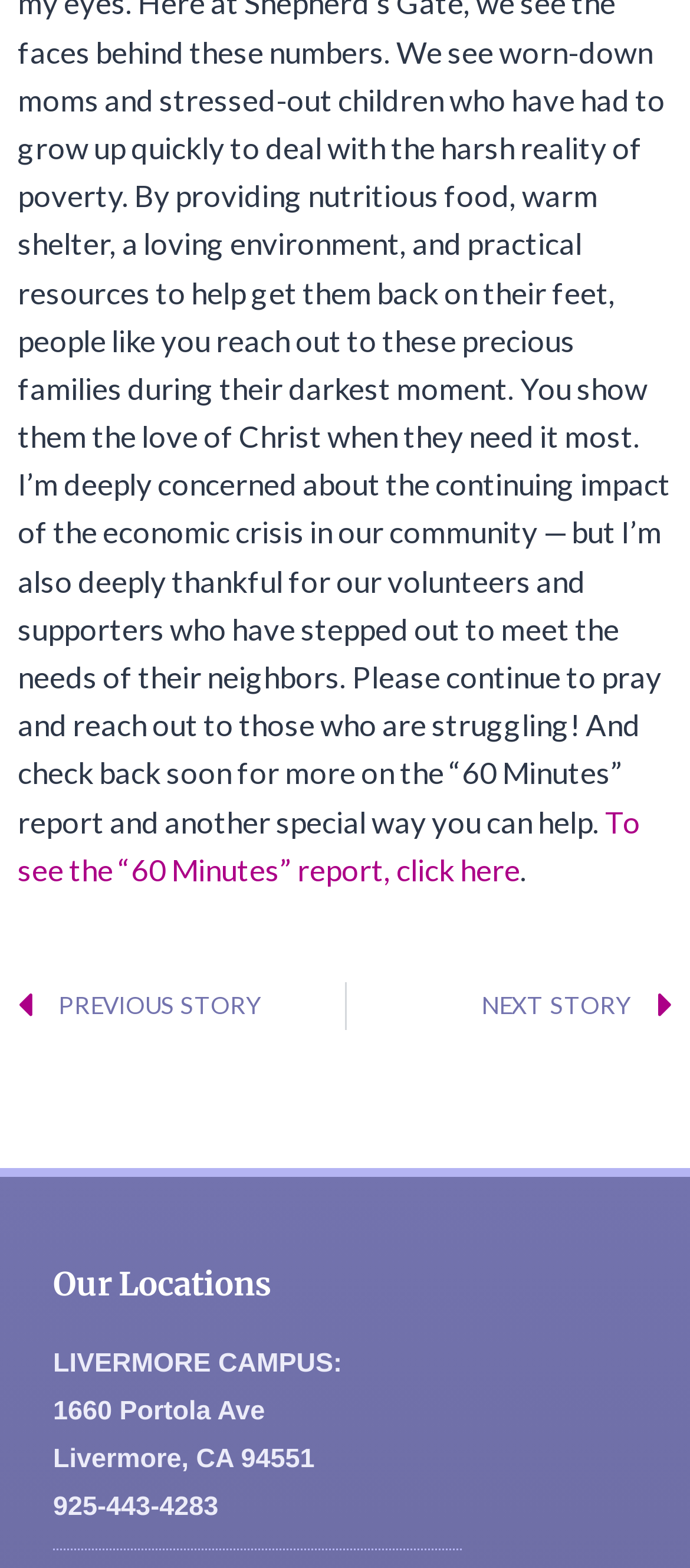How many locations are listed on this webpage?
Please provide a comprehensive answer to the question based on the webpage screenshot.

I counted the number of locations listed under the 'Our Locations' section and found only one location, which is the Livermore campus.